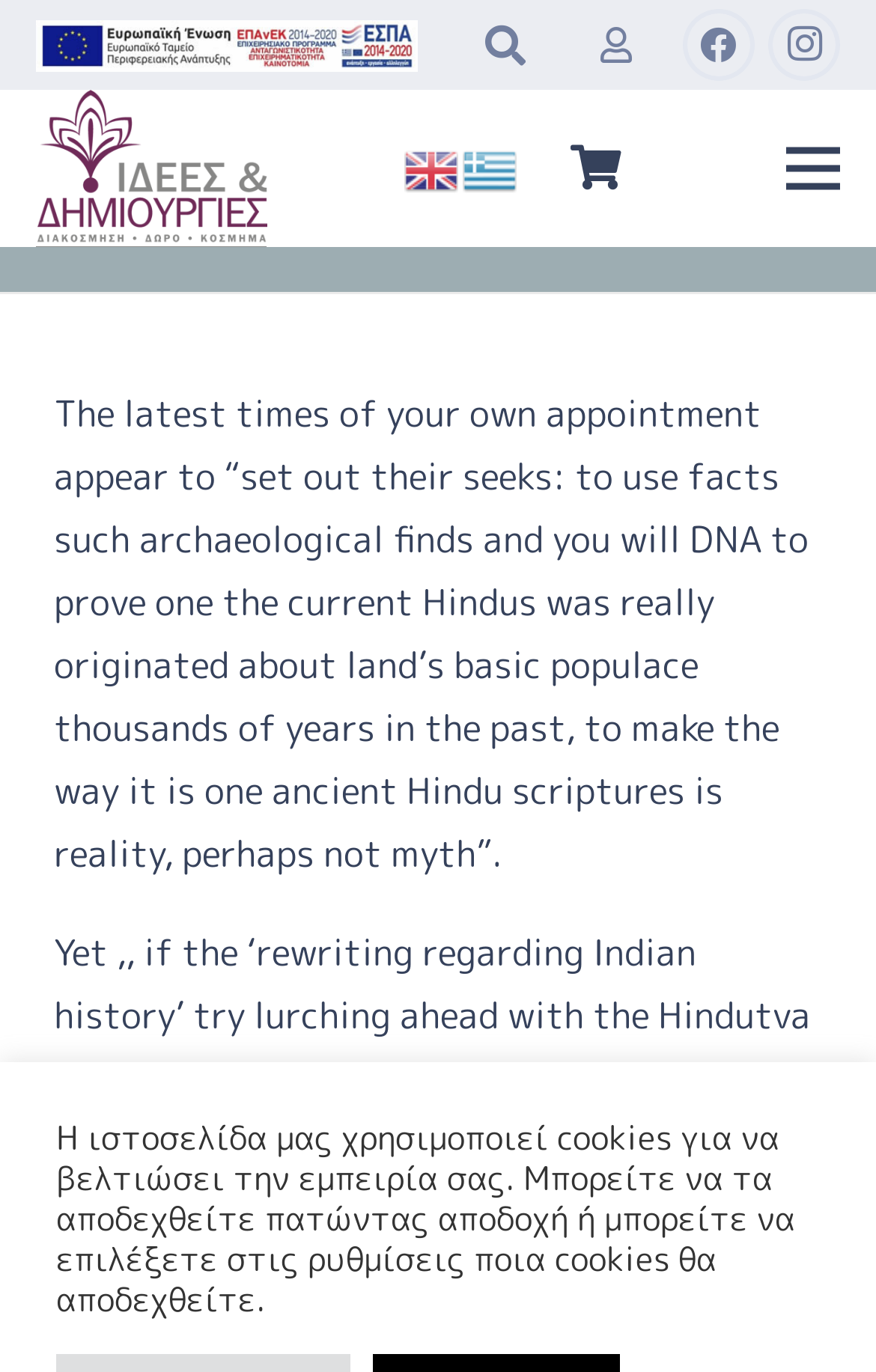What is the purpose of the link with text 'Καλάθι'?
Based on the screenshot, provide your answer in one word or phrase.

Shopping cart